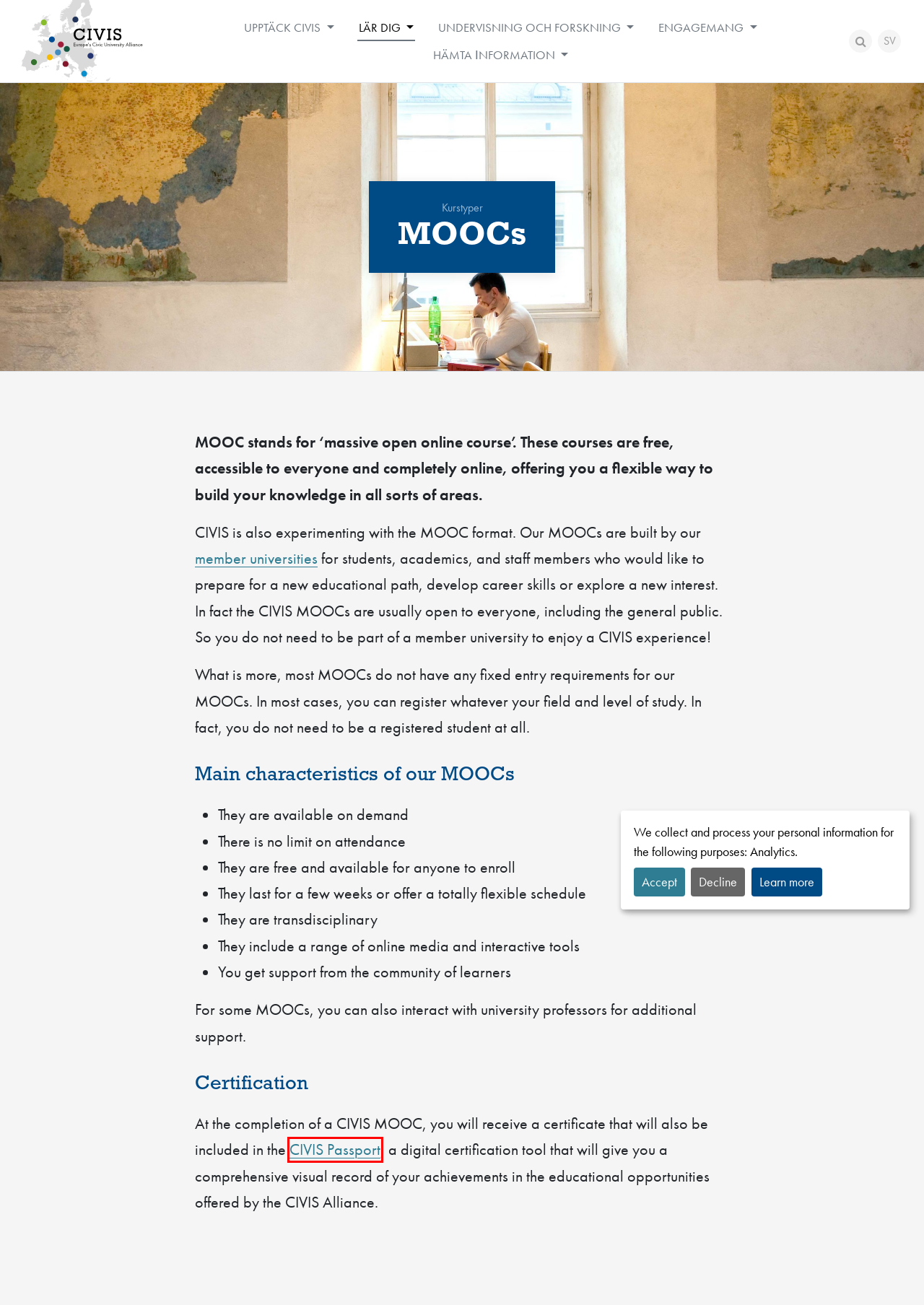You are provided with a screenshot of a webpage where a red rectangle bounding box surrounds an element. Choose the description that best matches the new webpage after clicking the element in the red bounding box. Here are the choices:
A. Search – CIVIS - A European Civic University
B. Εlevråd – CIVIS - A European Civic University
C. Nyheter – CIVIS - A European Civic University
D. Celebrating student success with the CIVIS Passport – News – CIVIS - A European Civic University
E. CIVIS-kurser – CIVIS - A European Civic University
F. Kurstyper – CIVIS - A European Civic University
G. CIVIS är – CIVIS - A European Civic University
H. The CIVIS Alliance – CIVIS - A European Civic University

D